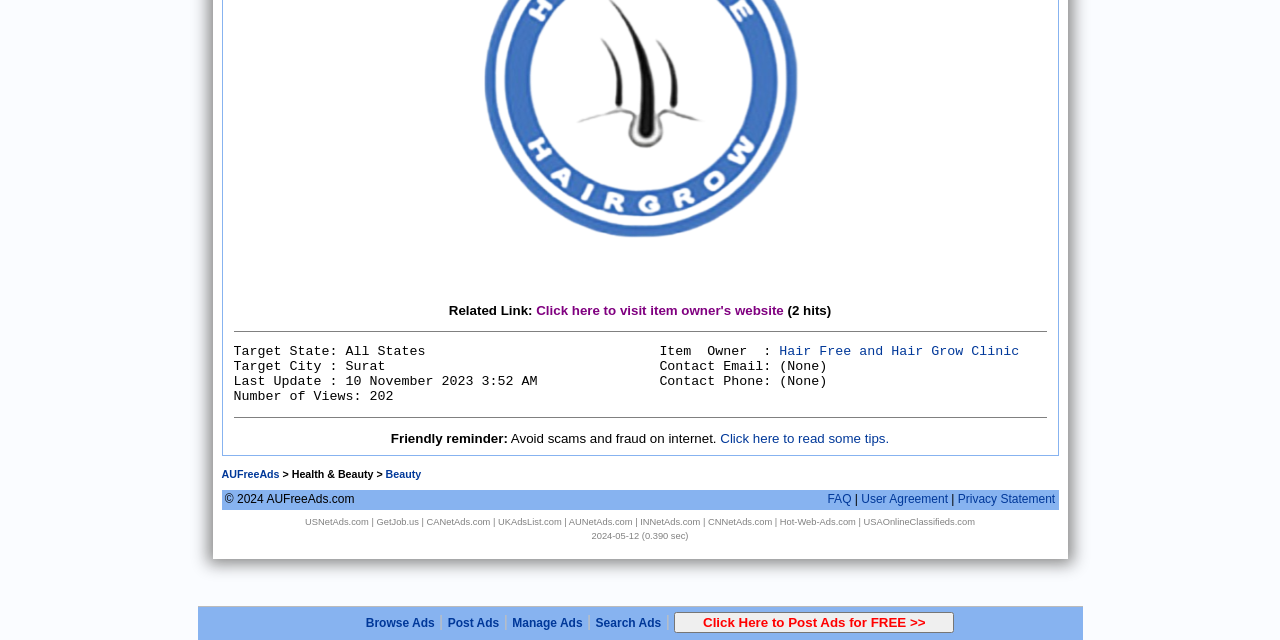Please find the bounding box coordinates (top-left x, top-left y, bottom-right x, bottom-right y) in the screenshot for the UI element described as follows: INNetAds.com

[0.5, 0.807, 0.547, 0.823]